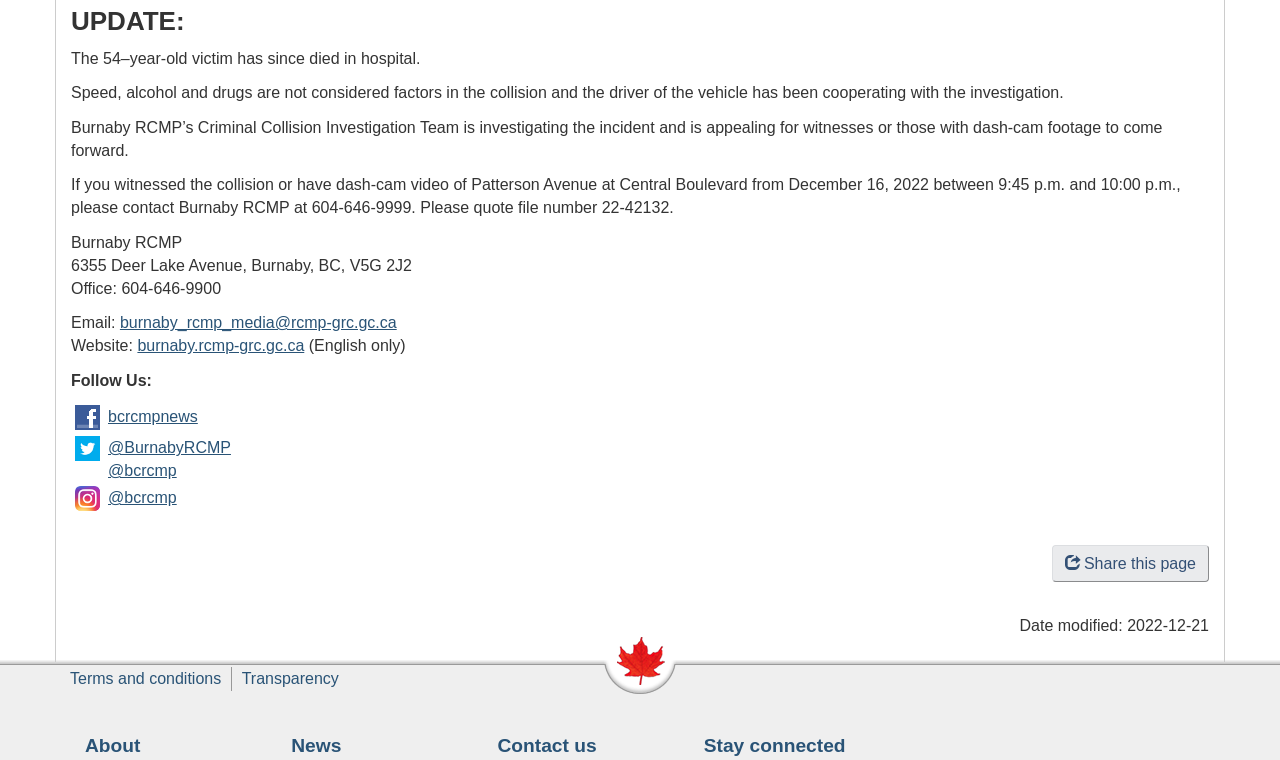Refer to the element description @BurnabyRCMP and identify the corresponding bounding box in the screenshot. Format the coordinates as (top-left x, top-left y, bottom-right x, bottom-right y) with values in the range of 0 to 1.

[0.084, 0.578, 0.18, 0.6]